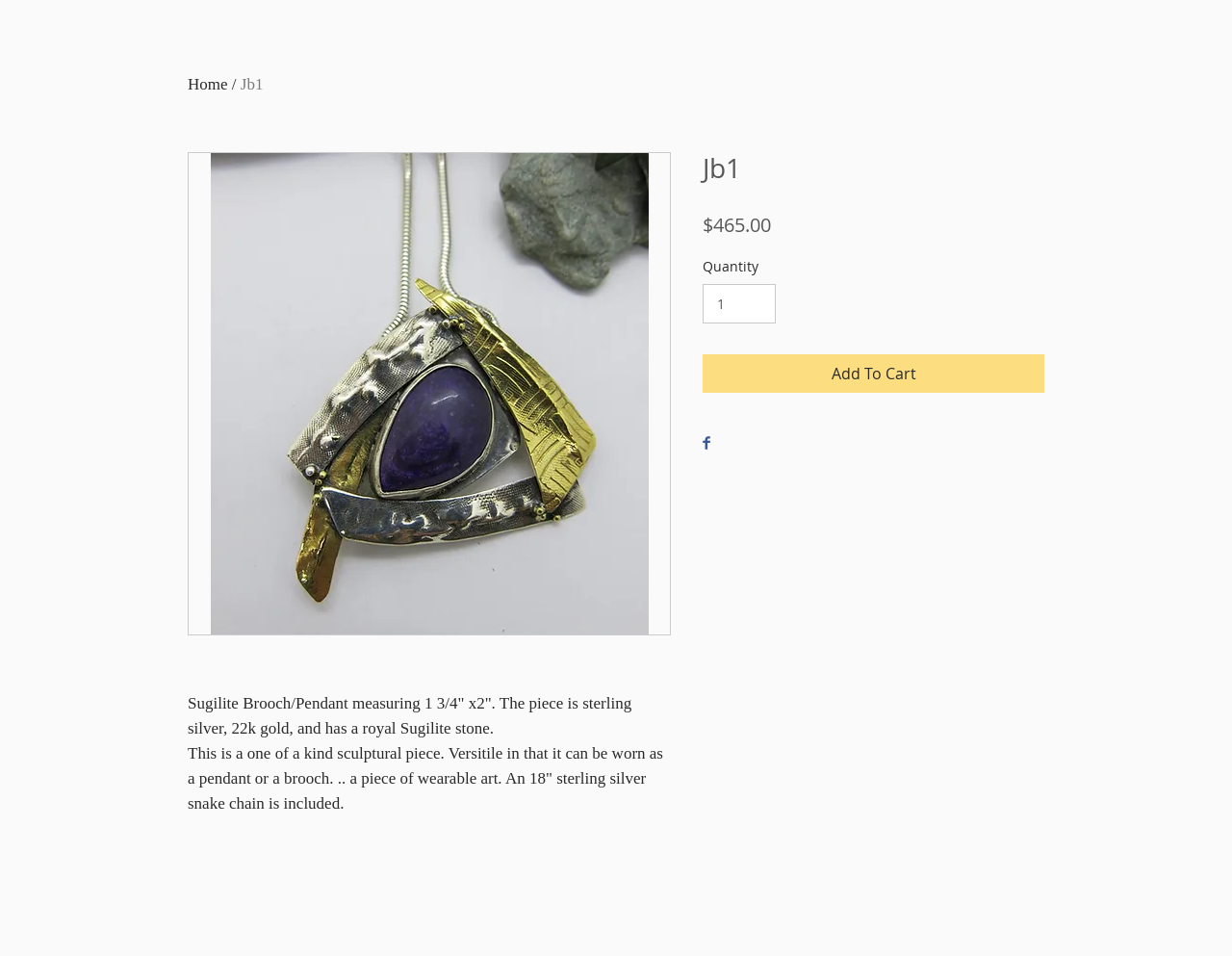Specify the bounding box coordinates (top-left x, top-left y, bottom-right x, bottom-right y) of the UI element in the screenshot that matches this description: Add To Cart

[0.57, 0.37, 0.848, 0.41]